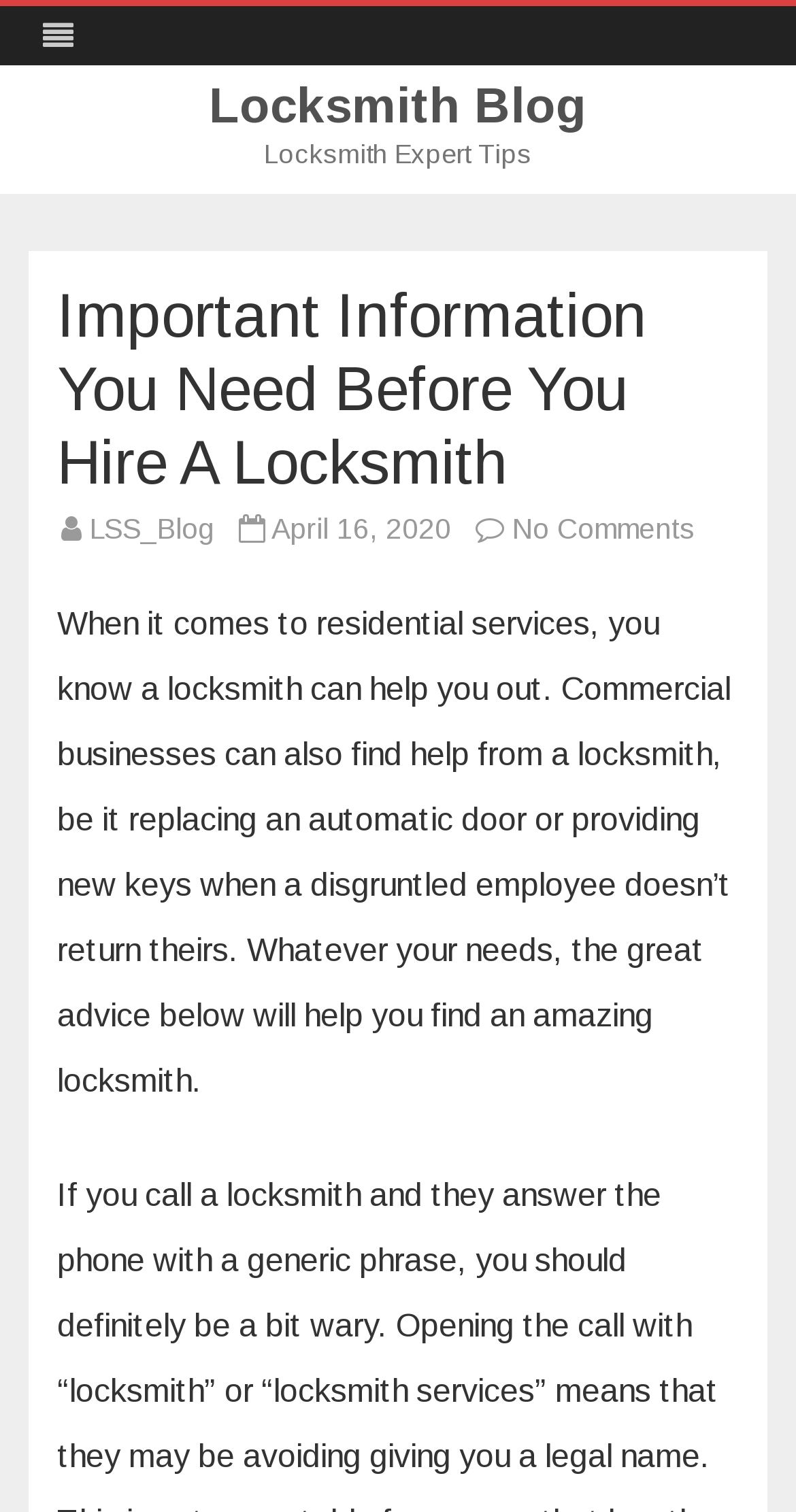Please determine the bounding box coordinates, formatted as (top-left x, top-left y, bottom-right x, bottom-right y), with all values as floating point numbers between 0 and 1. Identify the bounding box of the region described as: LSS_Blog

[0.113, 0.339, 0.269, 0.36]